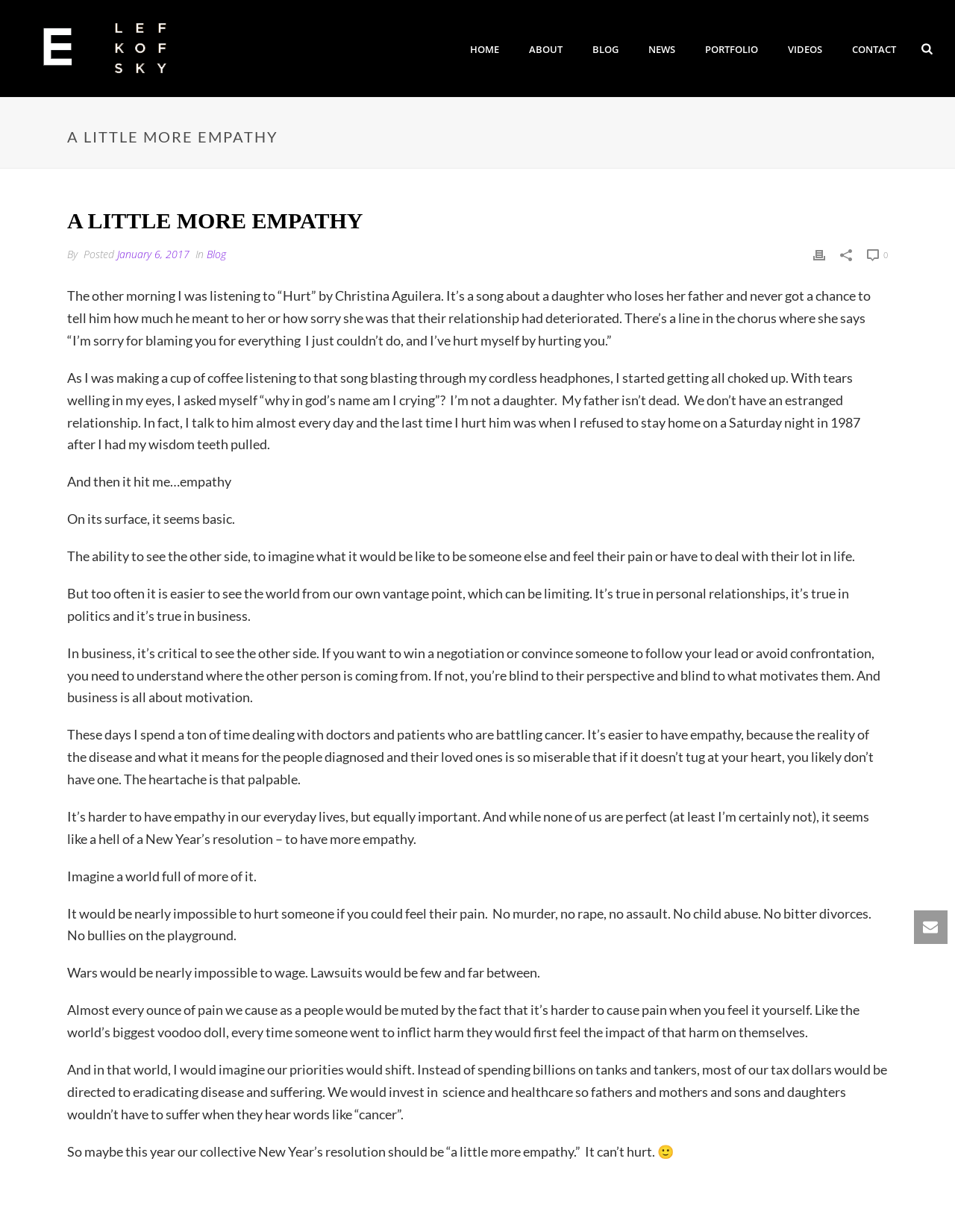What is the theme of the blog post?
Utilize the information in the image to give a detailed answer to the question.

The answer can be inferred from the content of the blog post, which discusses the importance of empathy in personal relationships, politics, and business, and suggests that having more empathy could lead to a better world.